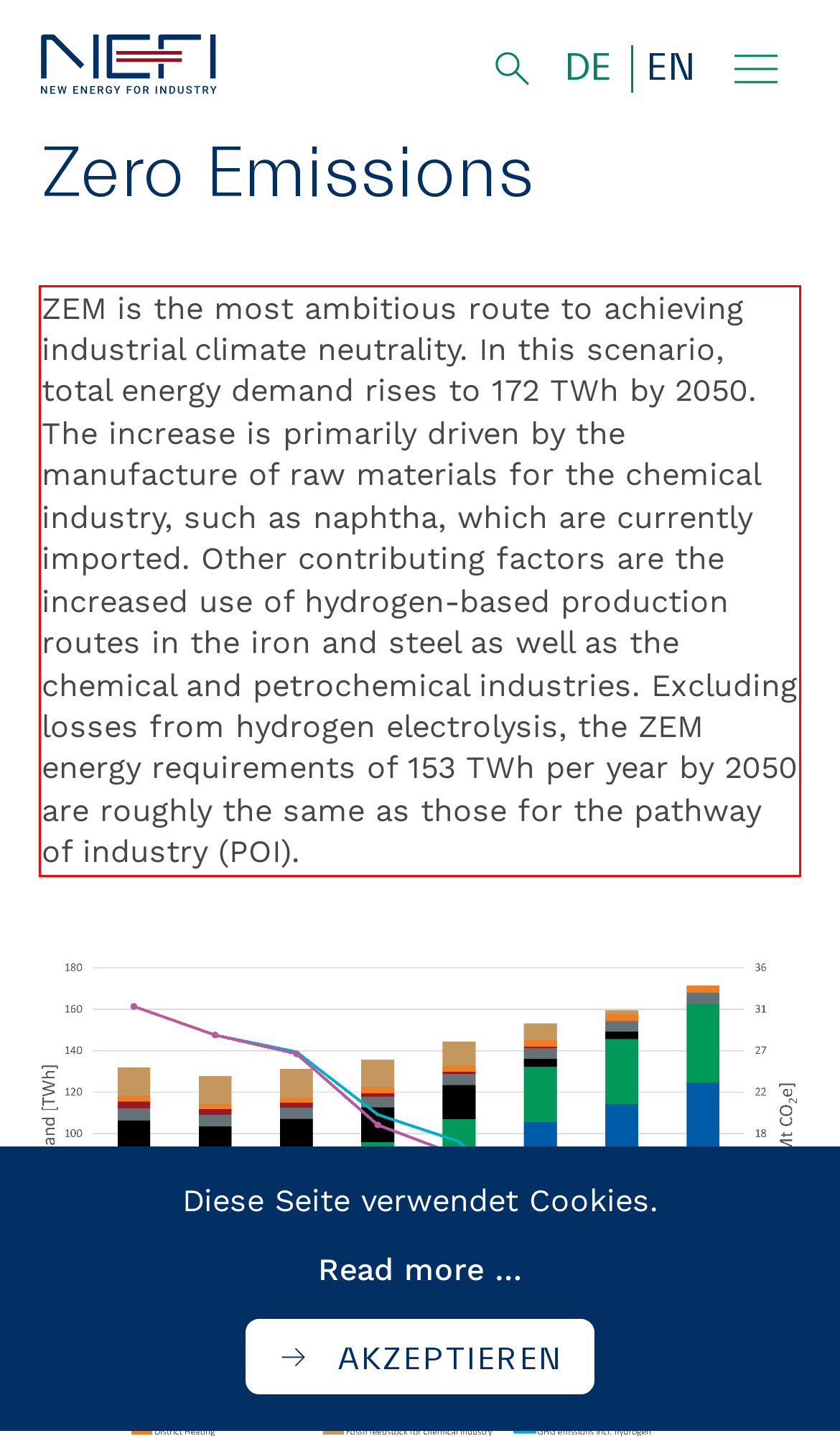Given a webpage screenshot, locate the red bounding box and extract the text content found inside it.

ZEM is the most ambitious route to achieving industrial climate neutrality. In this scenario, total energy demand rises to 172 TWh by 2050. The increase is primarily driven by the manufacture of raw materials for the chemical industry, such as naphtha, which are currently imported. Other contributing factors are the increased use of hydrogen-based production routes in the iron and steel as well as the chemical and petrochemical industries. Excluding losses from hydrogen electrolysis, the ZEM energy requirements of 153 TWh per year by 2050 are roughly the same as those for the pathway of industry (POI).